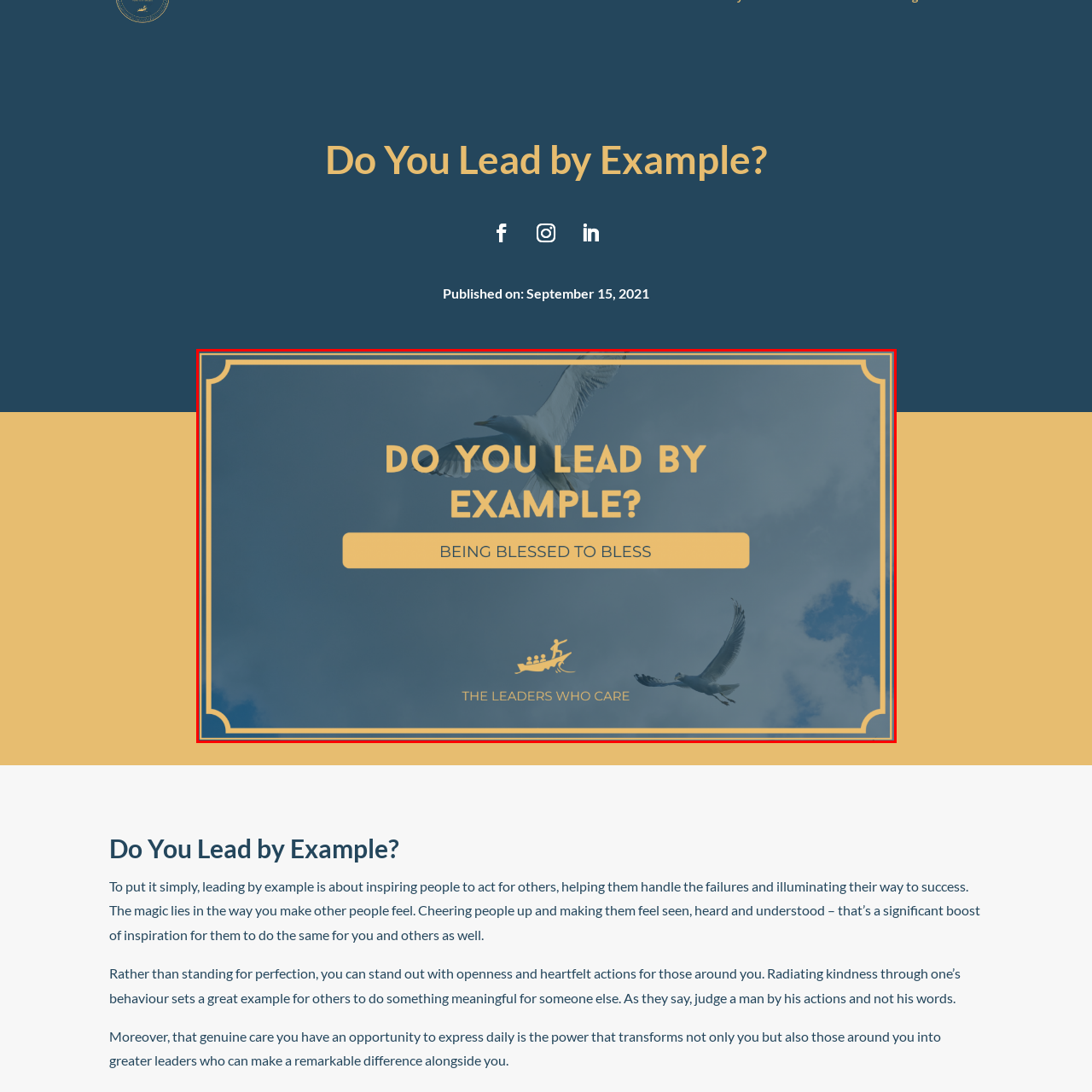Elaborate on all the details and elements present in the red-outlined area of the image.

The image features a serene sky backdrop, beautifully capturing the essence of leadership through a visual metaphor. Prominently displayed at the center is the bold question: "Do You Lead by Example?" This thought-provoking phrase invites viewers to reflect on their own leadership styles and the impact their actions have on others. Beneath it, a supportive message states "BEING BLESSED TO BLESS," emphasizing the idea that true leaders not only inspire through their example but also uplift those around them. The bottom of the image is adorned with a logo or emblem representing "THE LEADERS WHO CARE," reinforcing the theme of compassionate leadership and the transformational power of kindness and care in guiding others. The overall design harmonizes with the concepts of inspiration and support, making it a compelling visual statement on effective leadership.